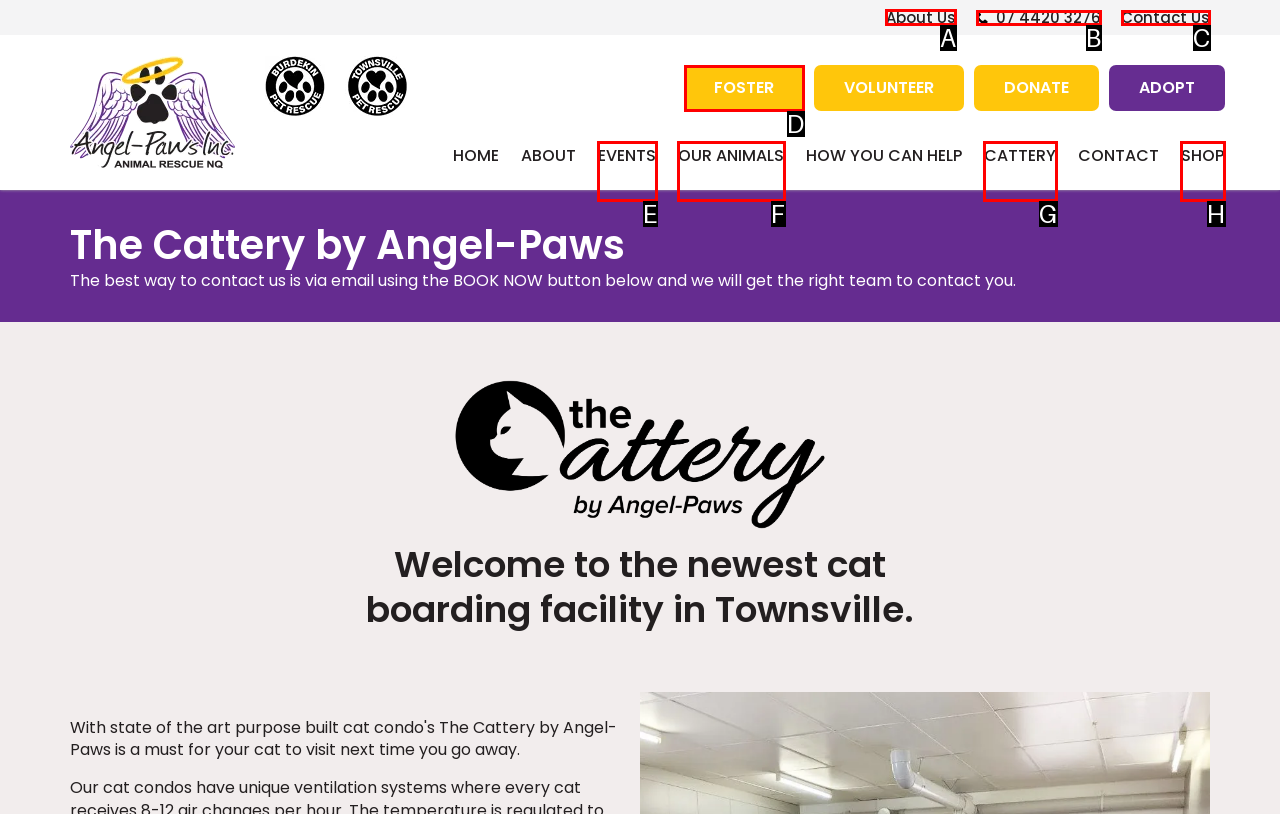Tell me which one HTML element I should click to complete this task: Click About Us Answer with the option's letter from the given choices directly.

A